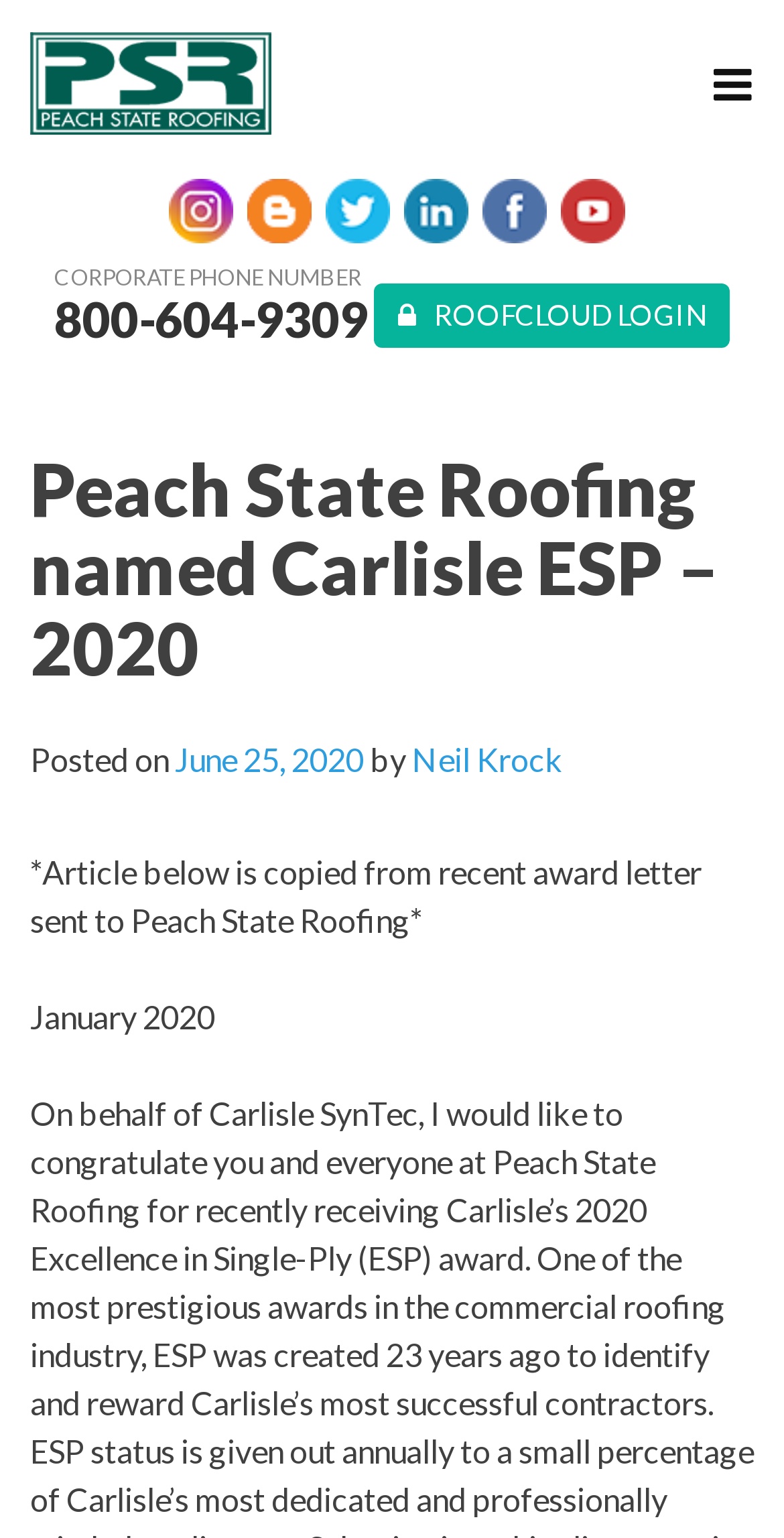Given the description of the UI element: "Roofcloud Login", predict the bounding box coordinates in the form of [left, top, right, bottom], with each value being a float between 0 and 1.

[0.477, 0.185, 0.931, 0.227]